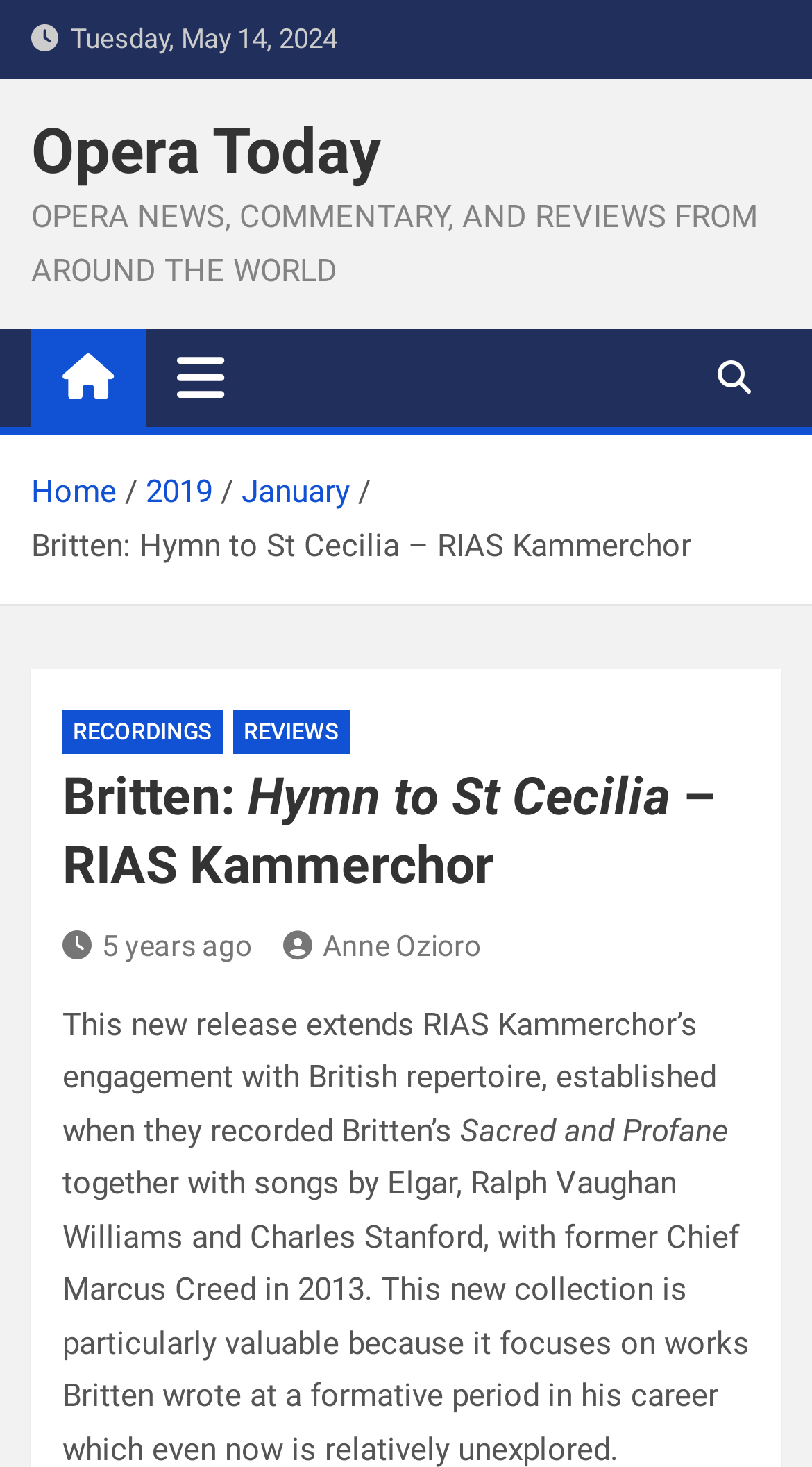Can you pinpoint the bounding box coordinates for the clickable element required for this instruction: "Go to Home page"? The coordinates should be four float numbers between 0 and 1, i.e., [left, top, right, bottom].

[0.038, 0.323, 0.144, 0.349]